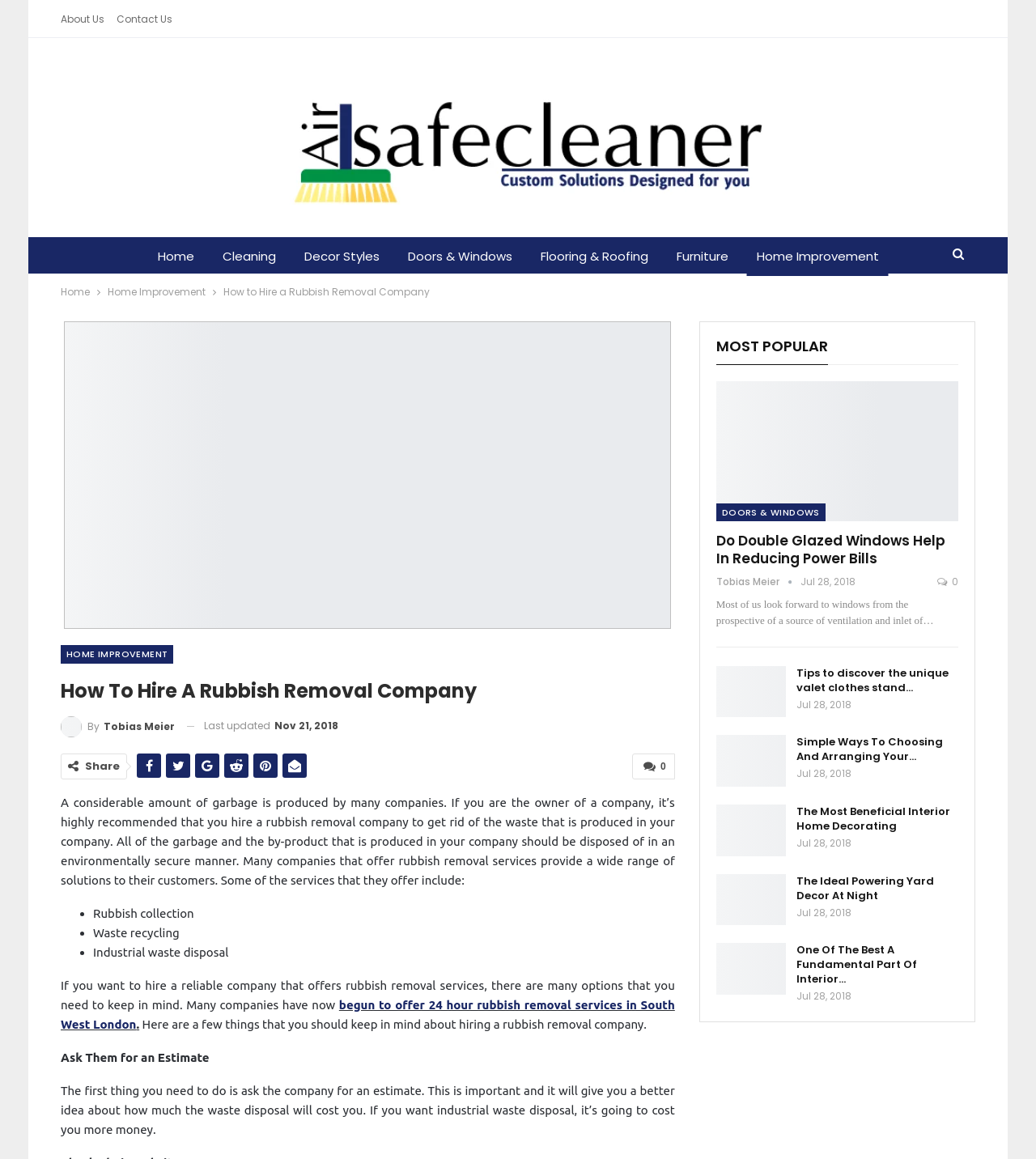What is the date of the last updated article in the sidebar?
Look at the image and provide a short answer using one word or a phrase.

Jul 28, 2018